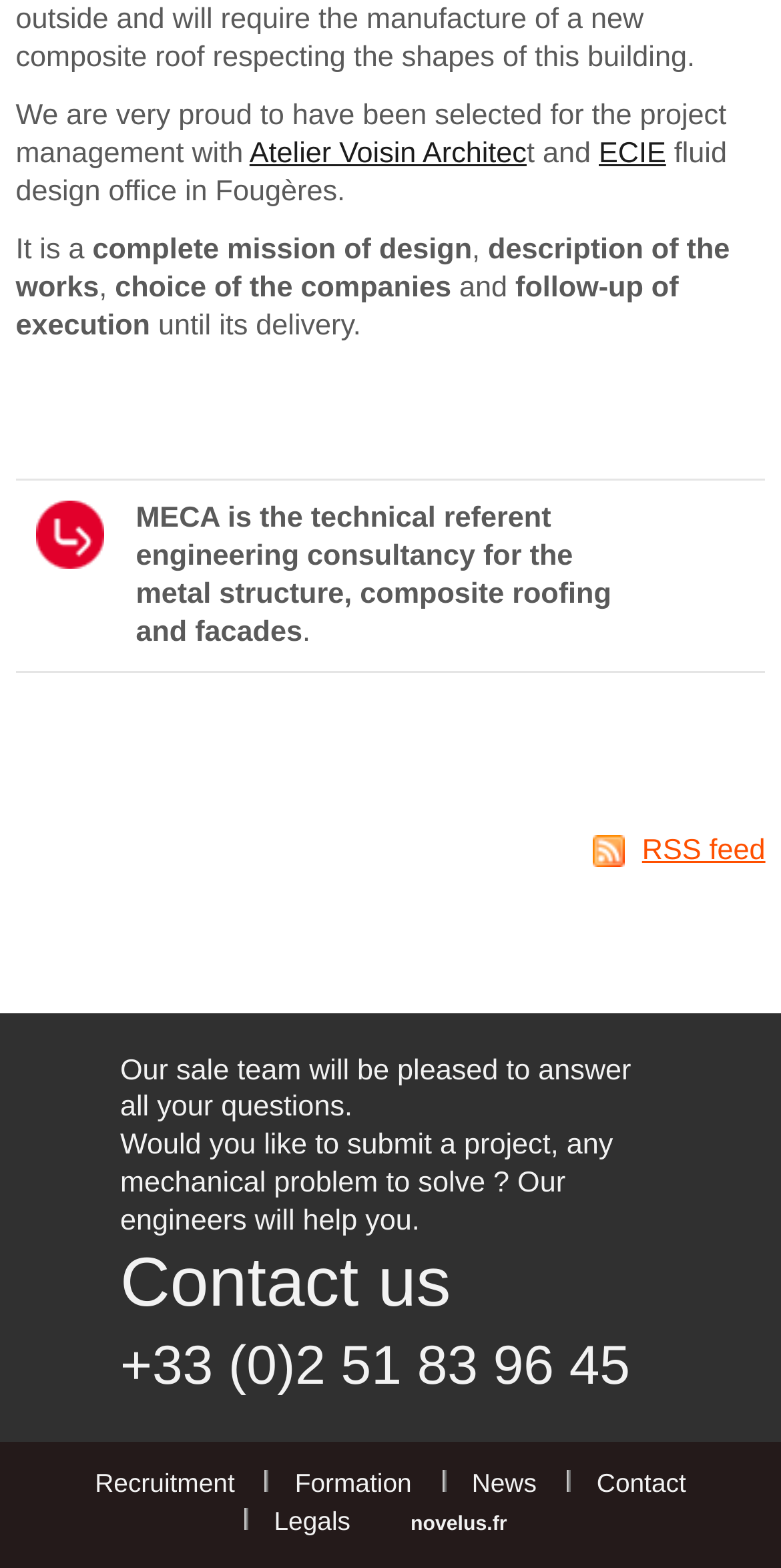What is the company's technical referent engineering consultancy for?
Please provide a comprehensive answer based on the details in the screenshot.

Based on the text 'MECA is the technical referent engineering consultancy for the metal structure, composite roofing and facades', we can infer that the company's technical referent engineering consultancy is for metal structure, composite roofing and facades.